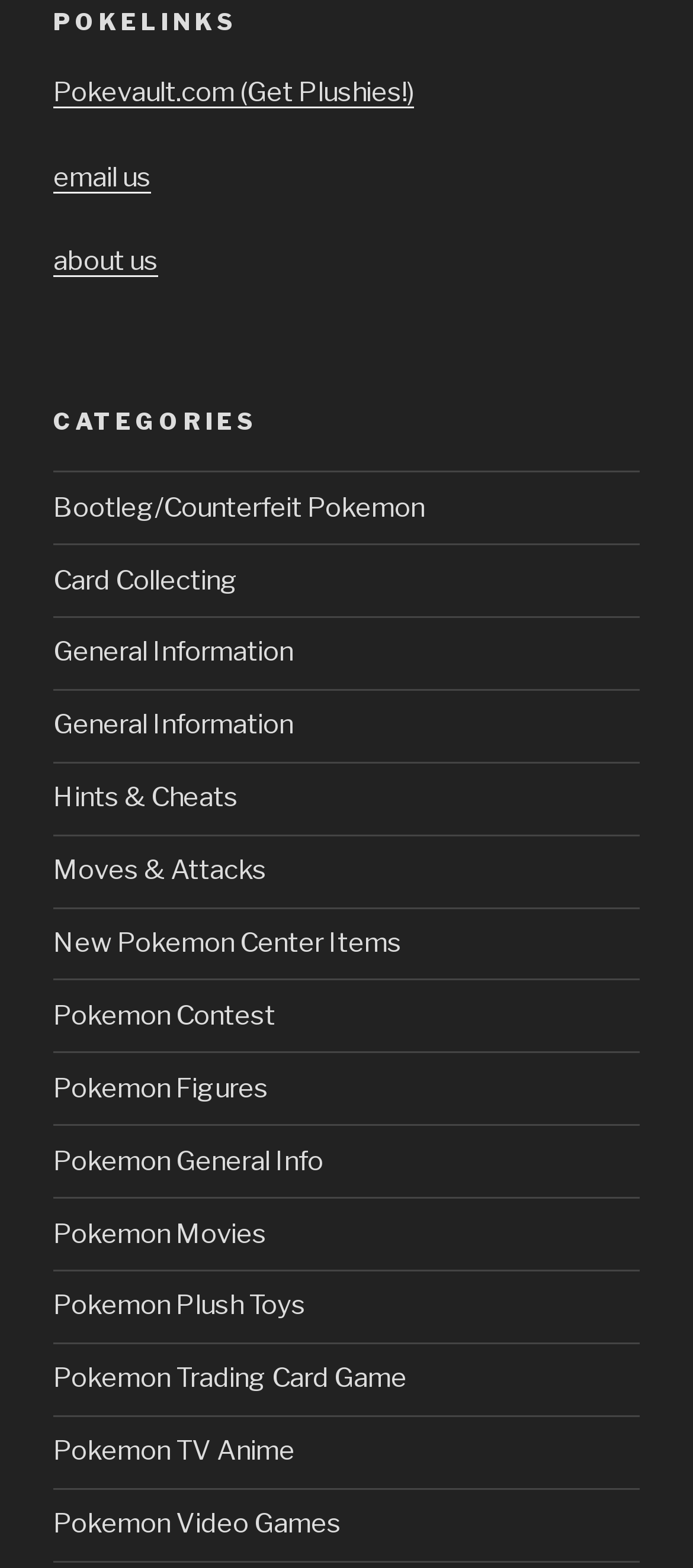Answer the following query with a single word or phrase:
What is the first category listed?

Bootleg/Counterfeit Pokemon